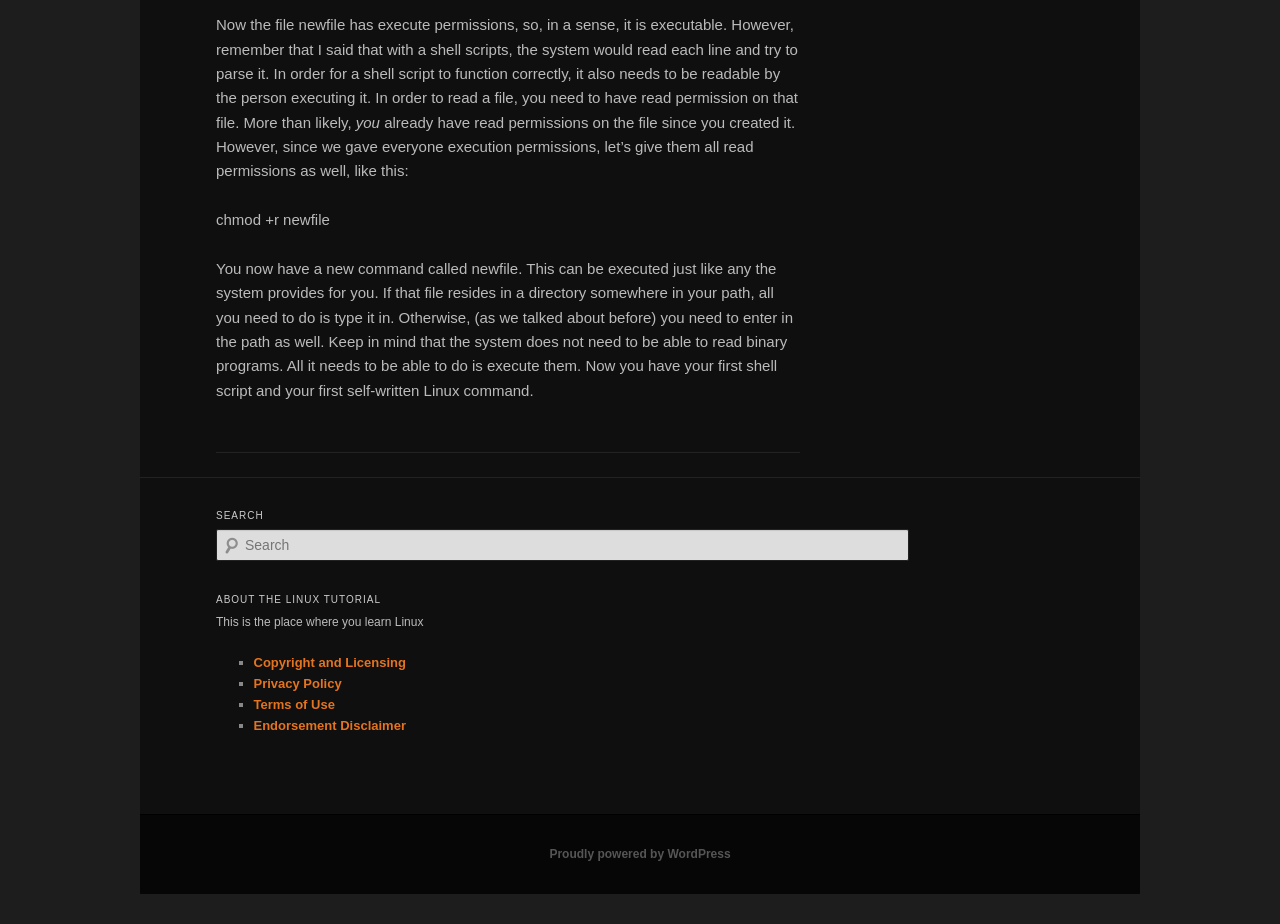Respond to the question below with a concise word or phrase:
What is the purpose of the 'chmod +r newfile' command?

Give read permissions